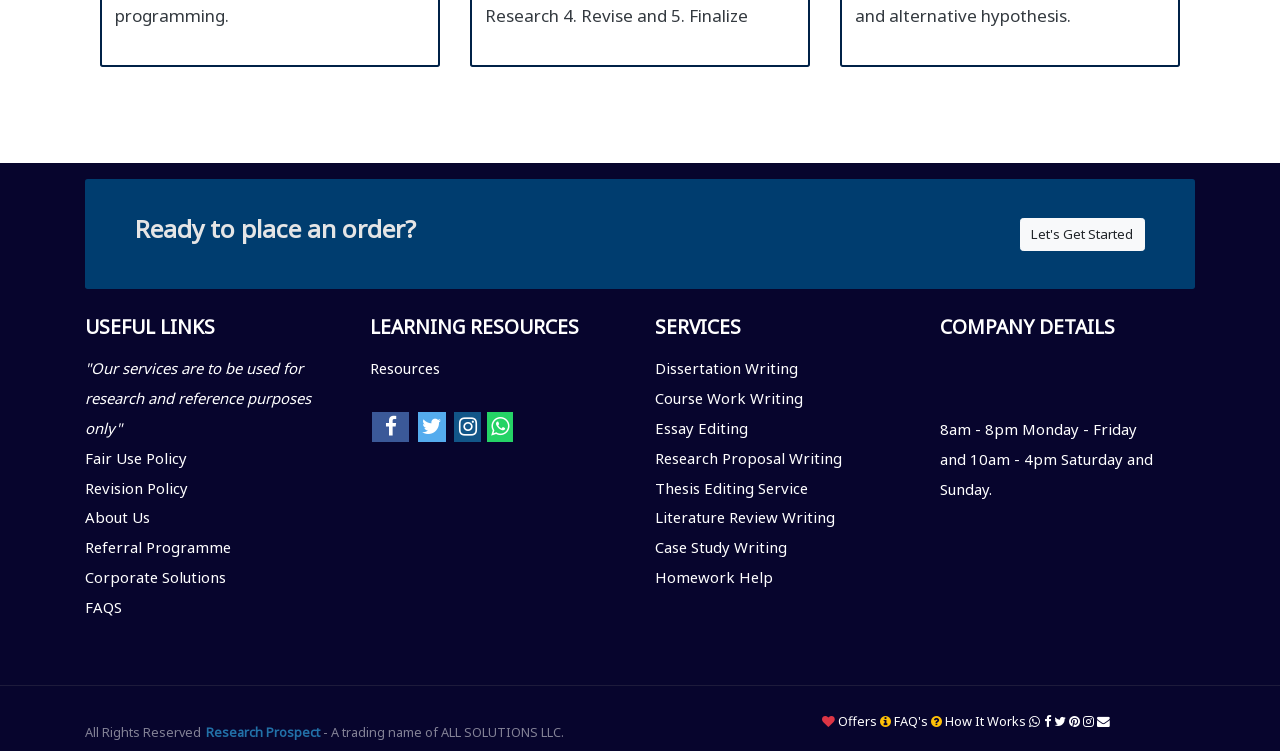What is the first step to place an order?
Based on the image, respond with a single word or phrase.

Let's Get Started